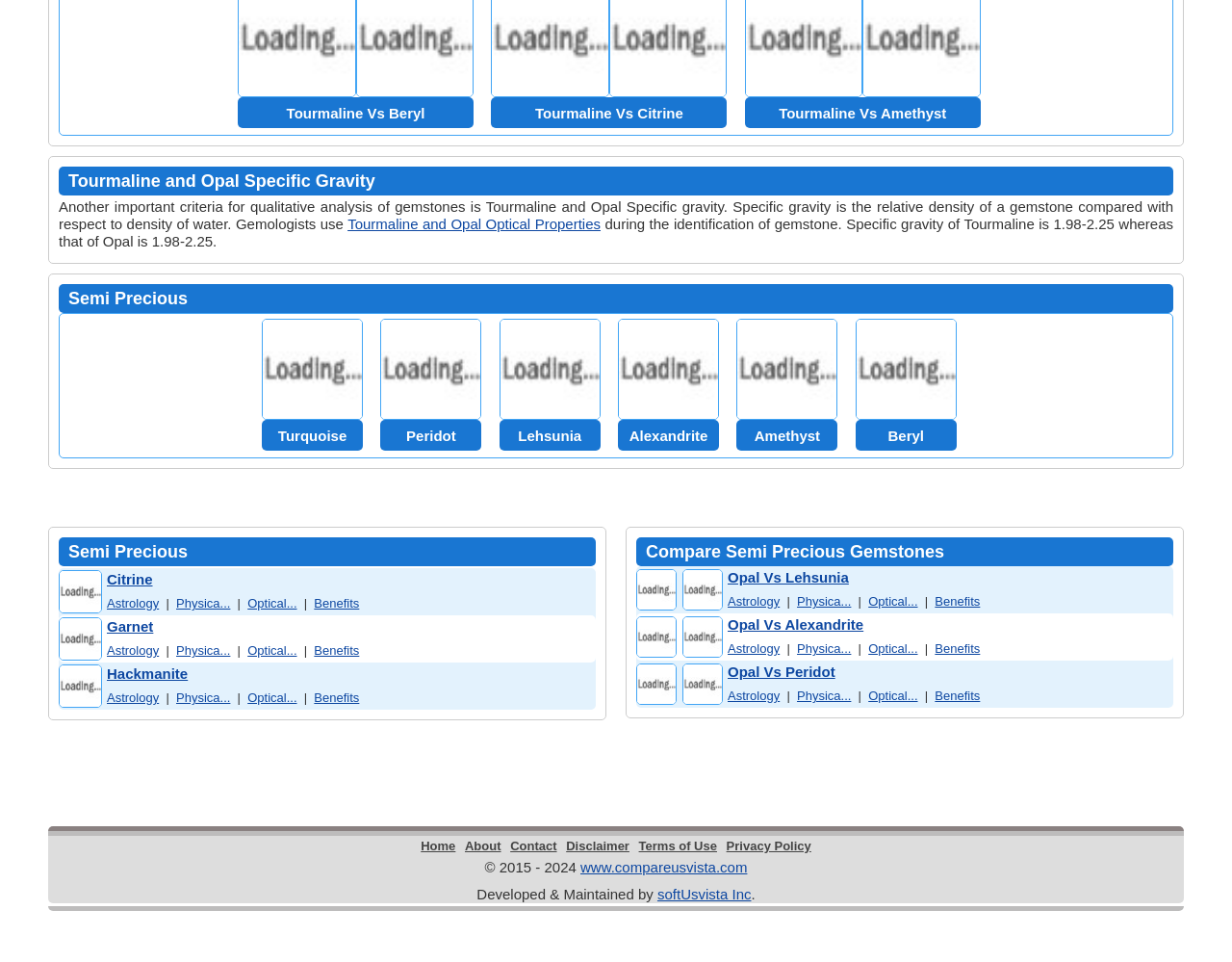Identify the coordinates of the bounding box for the element that must be clicked to accomplish the instruction: "Learn about Tourmaline and Opal Specific Gravity".

[0.048, 0.173, 0.952, 0.203]